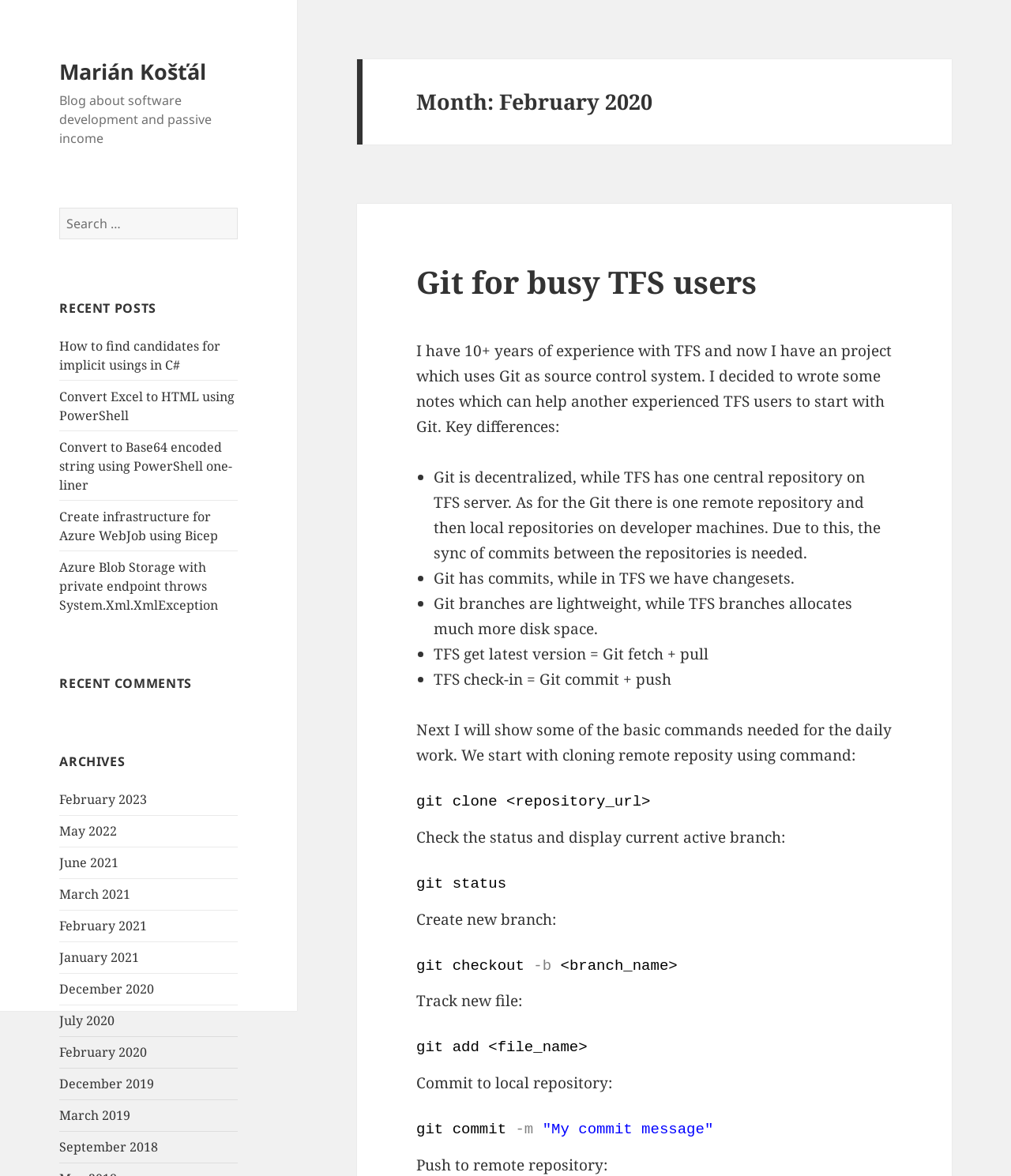Extract the bounding box coordinates of the UI element described by: "Git for busy TFS users". The coordinates should include four float numbers ranging from 0 to 1, e.g., [left, top, right, bottom].

[0.412, 0.222, 0.748, 0.257]